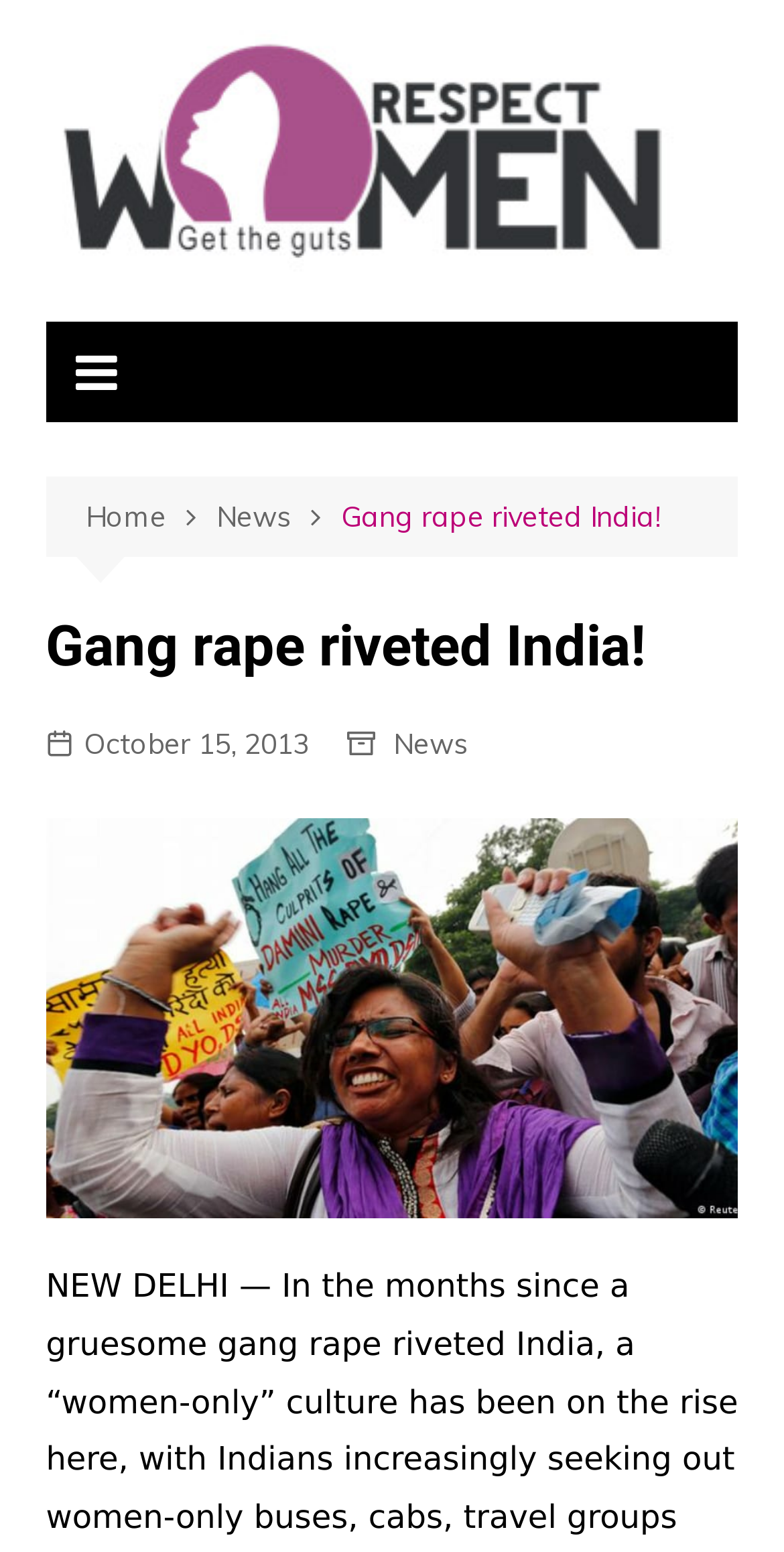Answer with a single word or phrase: 
What is the date of the news article?

October 15, 2013